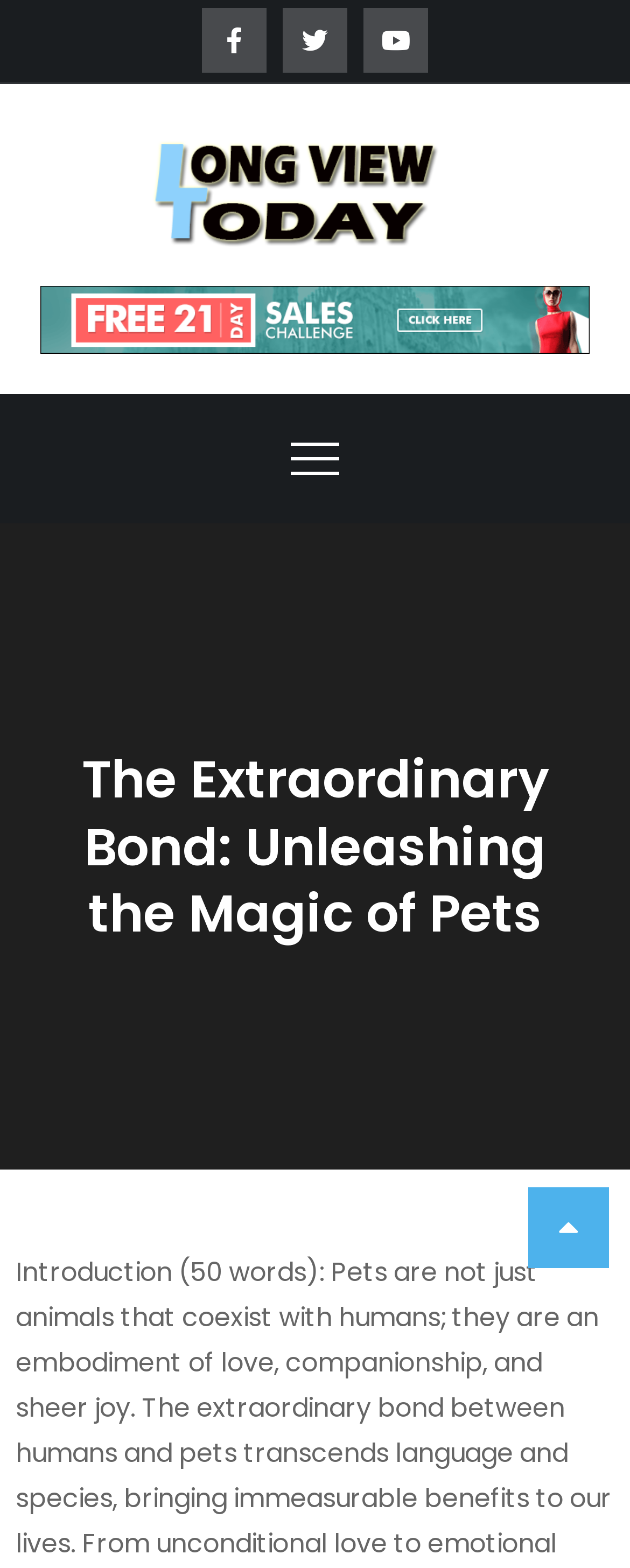Given the description Amazon Product Advertising API, predict the bounding box coordinates of the UI element. Ensure the coordinates are in the format (top-left x, top-left y, bottom-right x, bottom-right y) and all values are between 0 and 1.

None